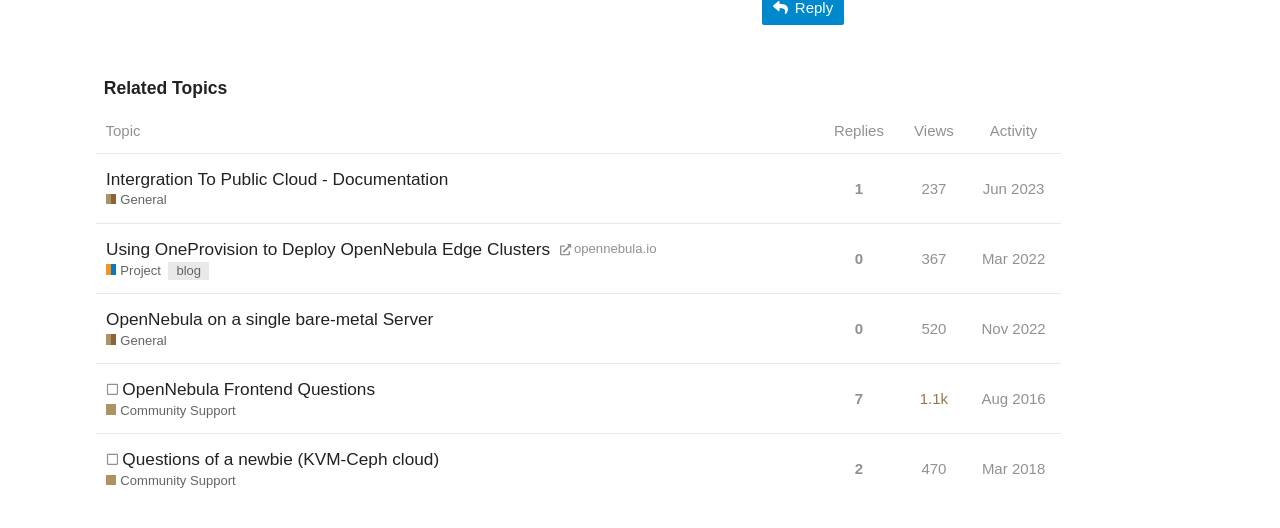Locate the bounding box coordinates of the region to be clicked to comply with the following instruction: "View topic 'OpenNebula on a single bare-metal Server General'". The coordinates must be four float numbers between 0 and 1, in the form [left, top, right, bottom].

[0.075, 0.556, 0.642, 0.689]